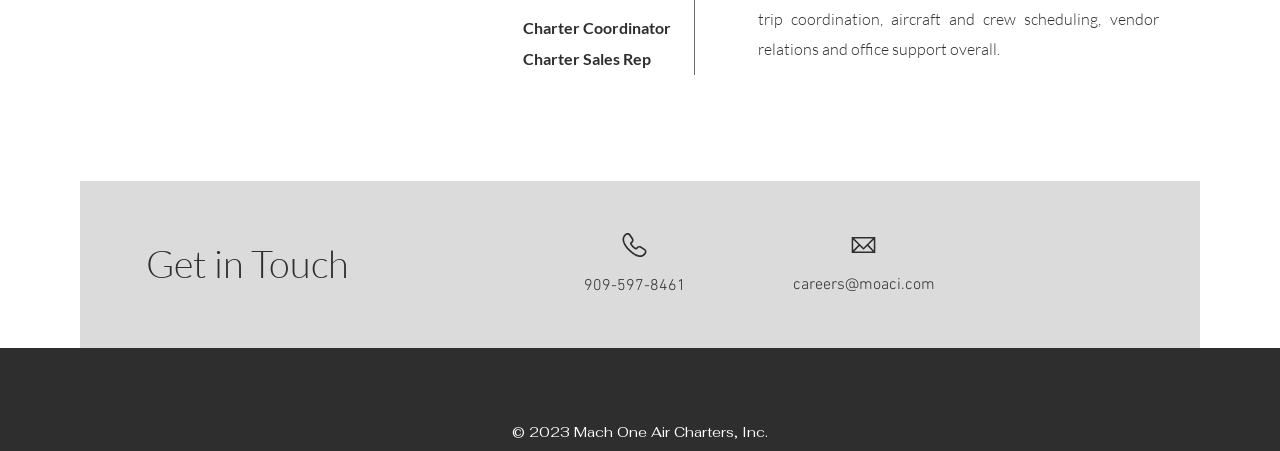Provide a brief response in the form of a single word or phrase:
What is the phone number to get in touch?

909-597-8461